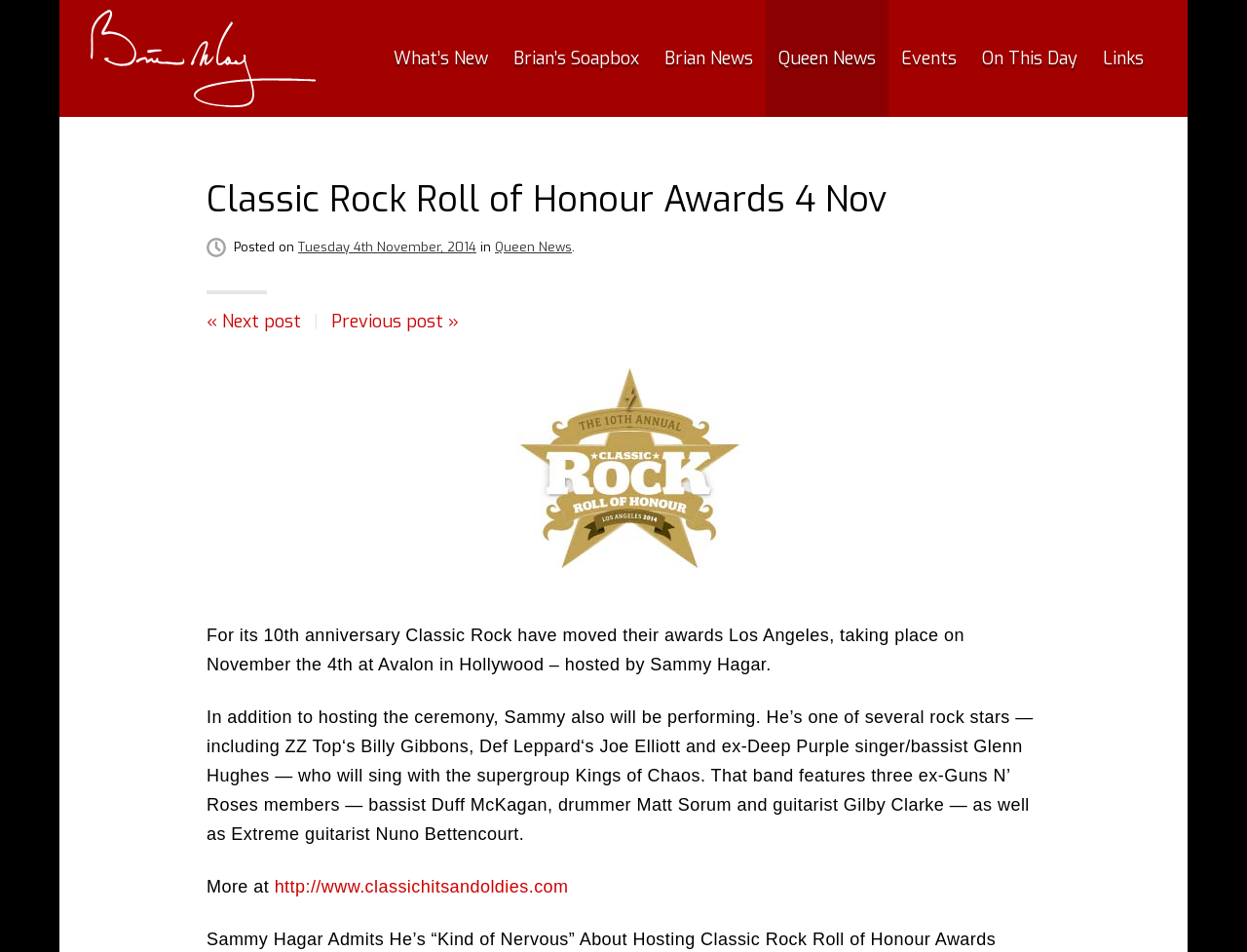Please answer the following question using a single word or phrase: 
Who is hosting the Classic Rock Roll of Honour Awards?

Sammy Hagar